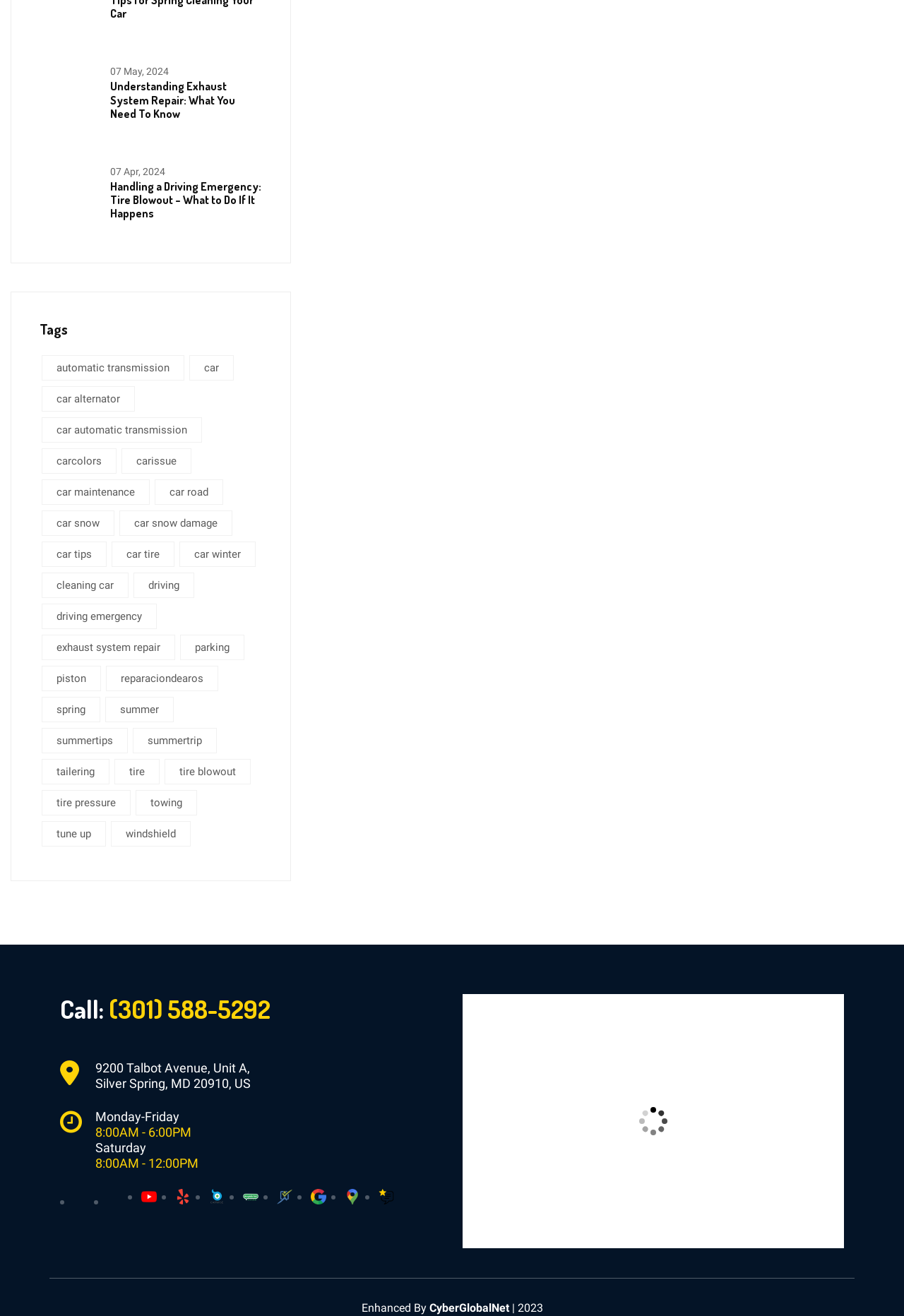Locate the bounding box coordinates of the element to click to perform the following action: 'Read the 'Handling a Driving Emergency: Tire Blowout - What to Do If It Happens' article'. The coordinates should be given as four float values between 0 and 1, in the form of [left, top, right, bottom].

[0.044, 0.124, 0.106, 0.161]